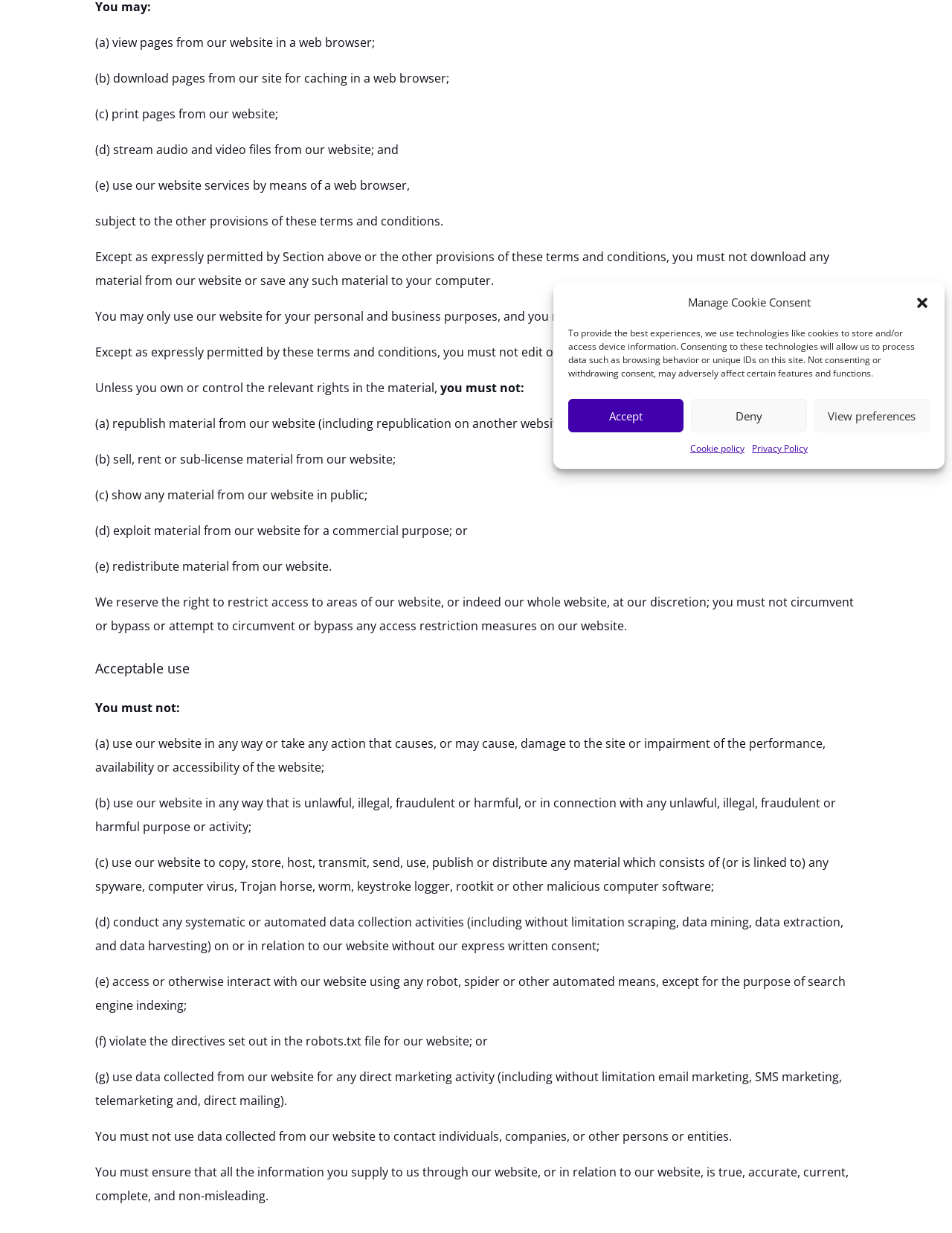Using the provided description Cookie Policy, find the bounding box coordinates for the UI element. Provide the coordinates in (top-left x, top-left y, bottom-right x, bottom-right y) format, ensuring all values are between 0 and 1.

None